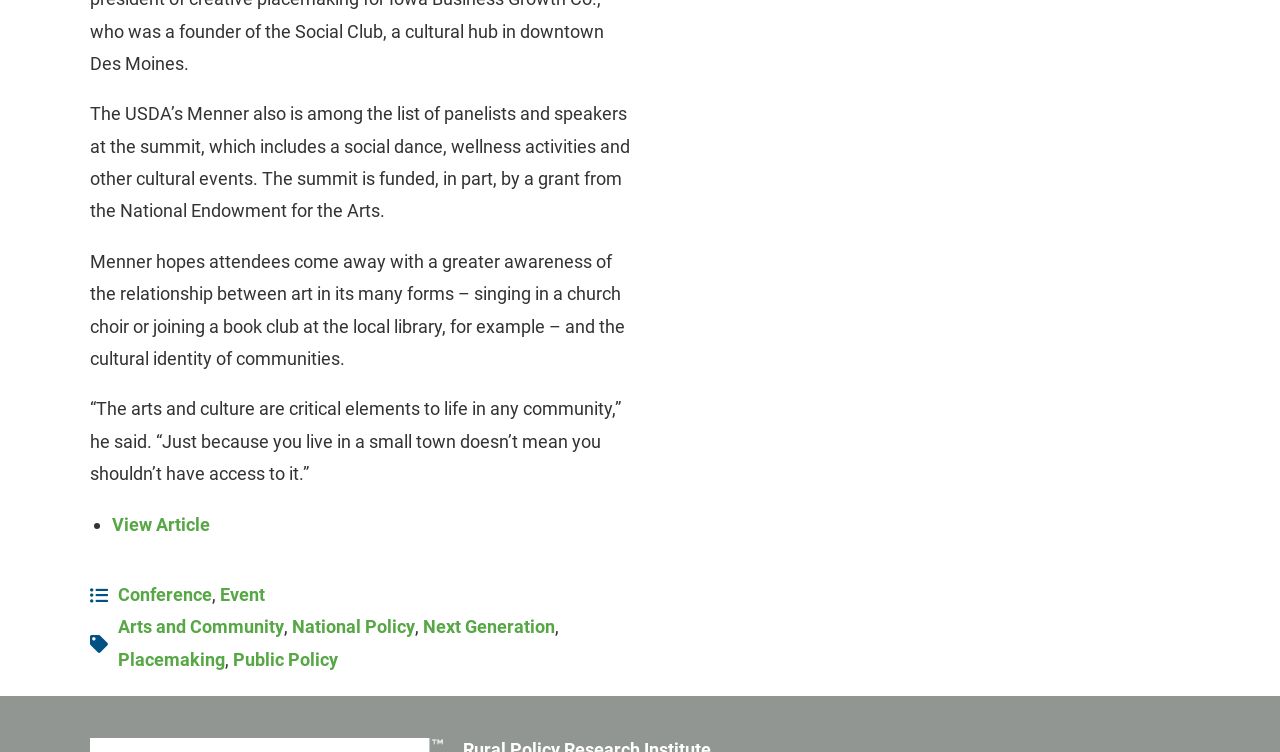Find the bounding box coordinates for the area that must be clicked to perform this action: "Read about national policy".

[0.228, 0.82, 0.324, 0.848]